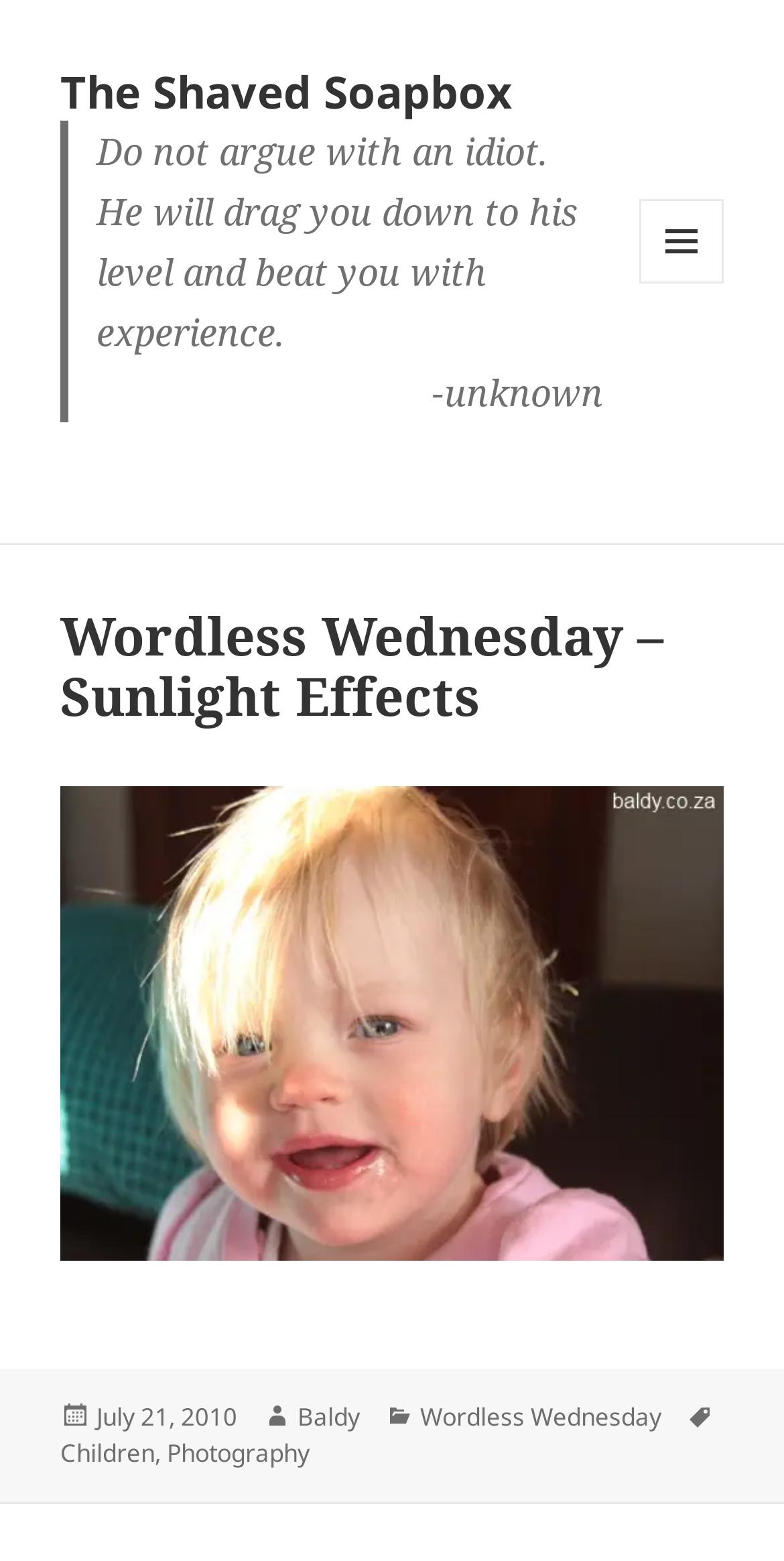Given the description: "Wordless Wednesday", determine the bounding box coordinates of the UI element. The coordinates should be formatted as four float numbers between 0 and 1, [left, top, right, bottom].

[0.536, 0.896, 0.844, 0.919]